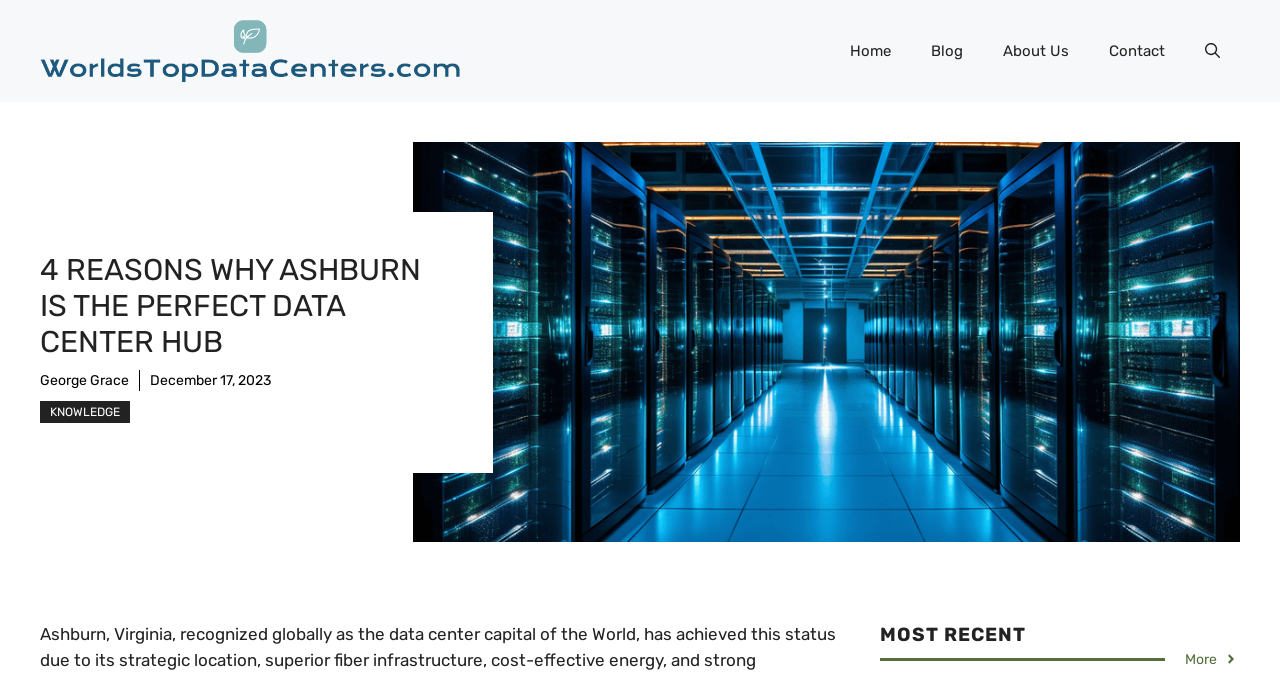By analyzing the image, answer the following question with a detailed response: What is the name of the data center hub?

The webpage is focused on Ashburn, Virginia, which is recognized as the data center capital of the world. The heading '4 REASONS WHY ASHBURN IS THE PERFECT DATA CENTER HUB' suggests that Ashburn is the data center hub being referred to.